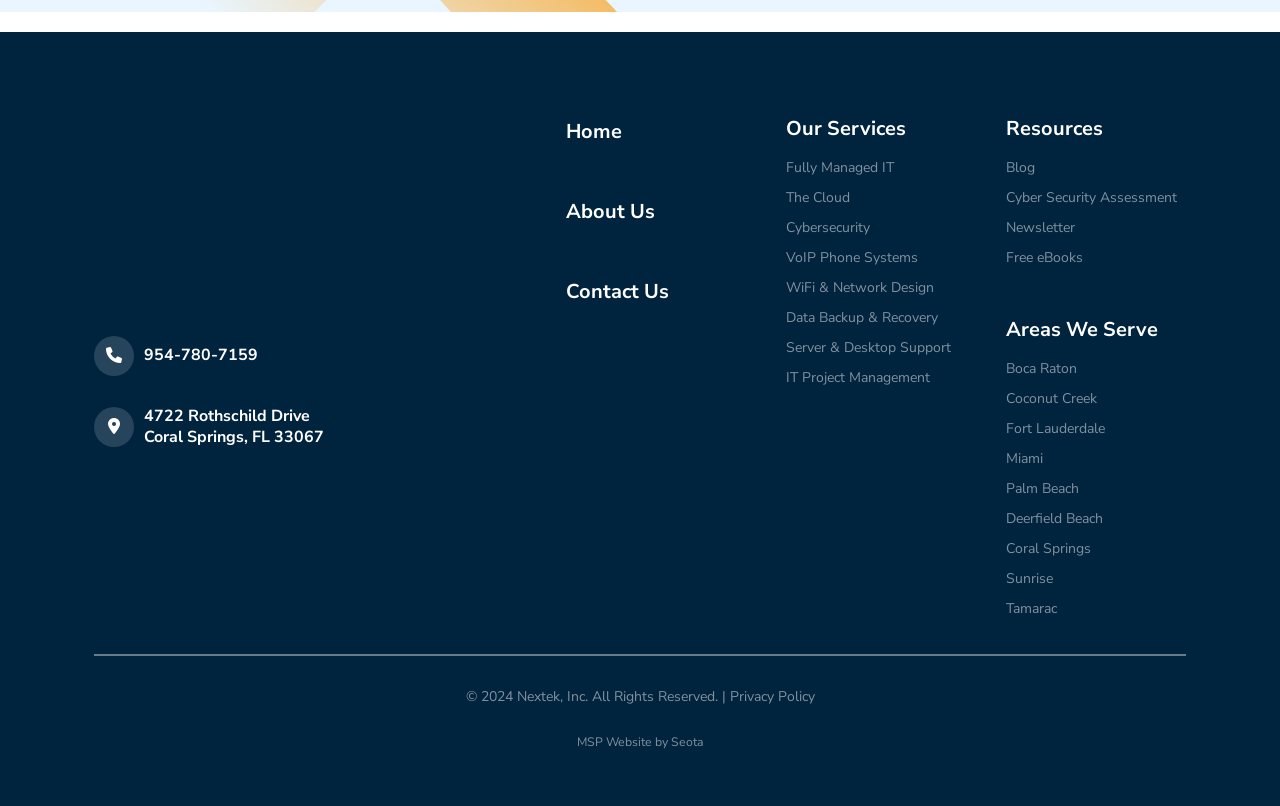Locate the bounding box of the UI element with the following description: "title="Nextek, Inc."".

[0.073, 0.237, 0.205, 0.26]